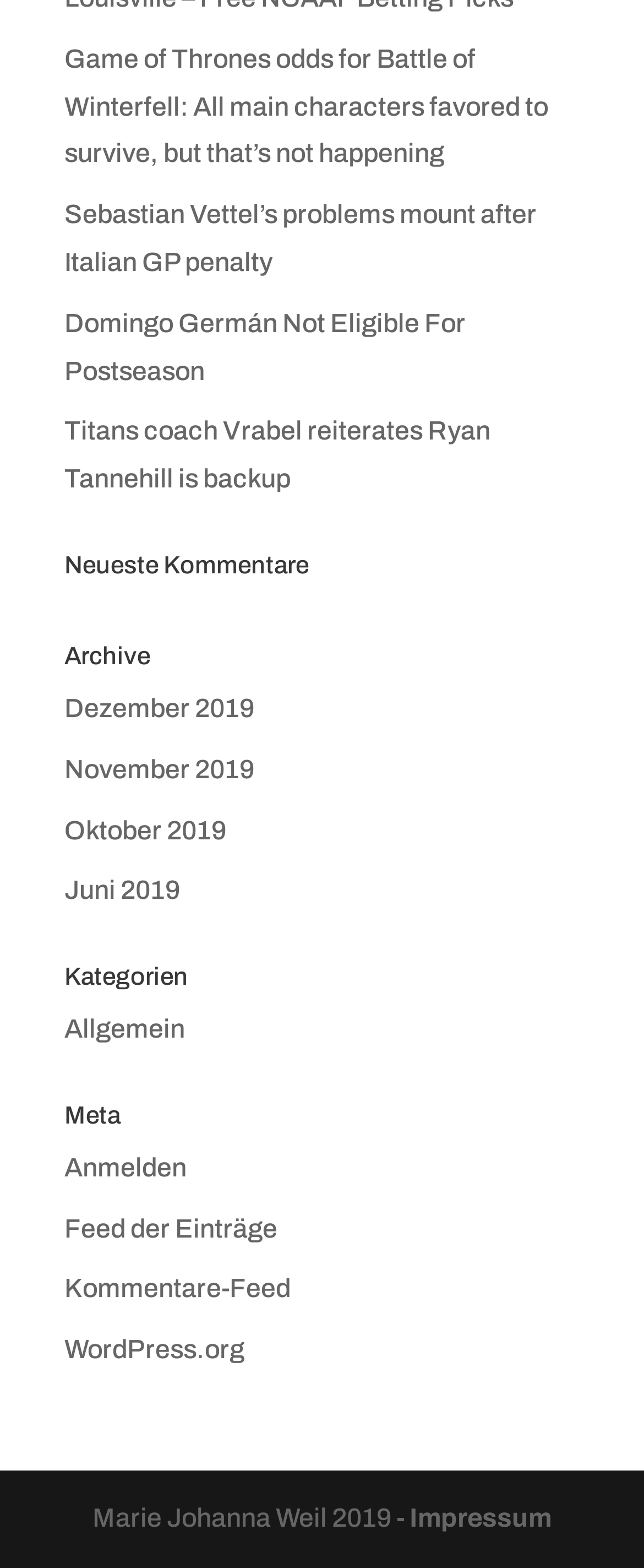Respond with a single word or short phrase to the following question: 
What is the category of the 'Allgemein' link?

Kategorien